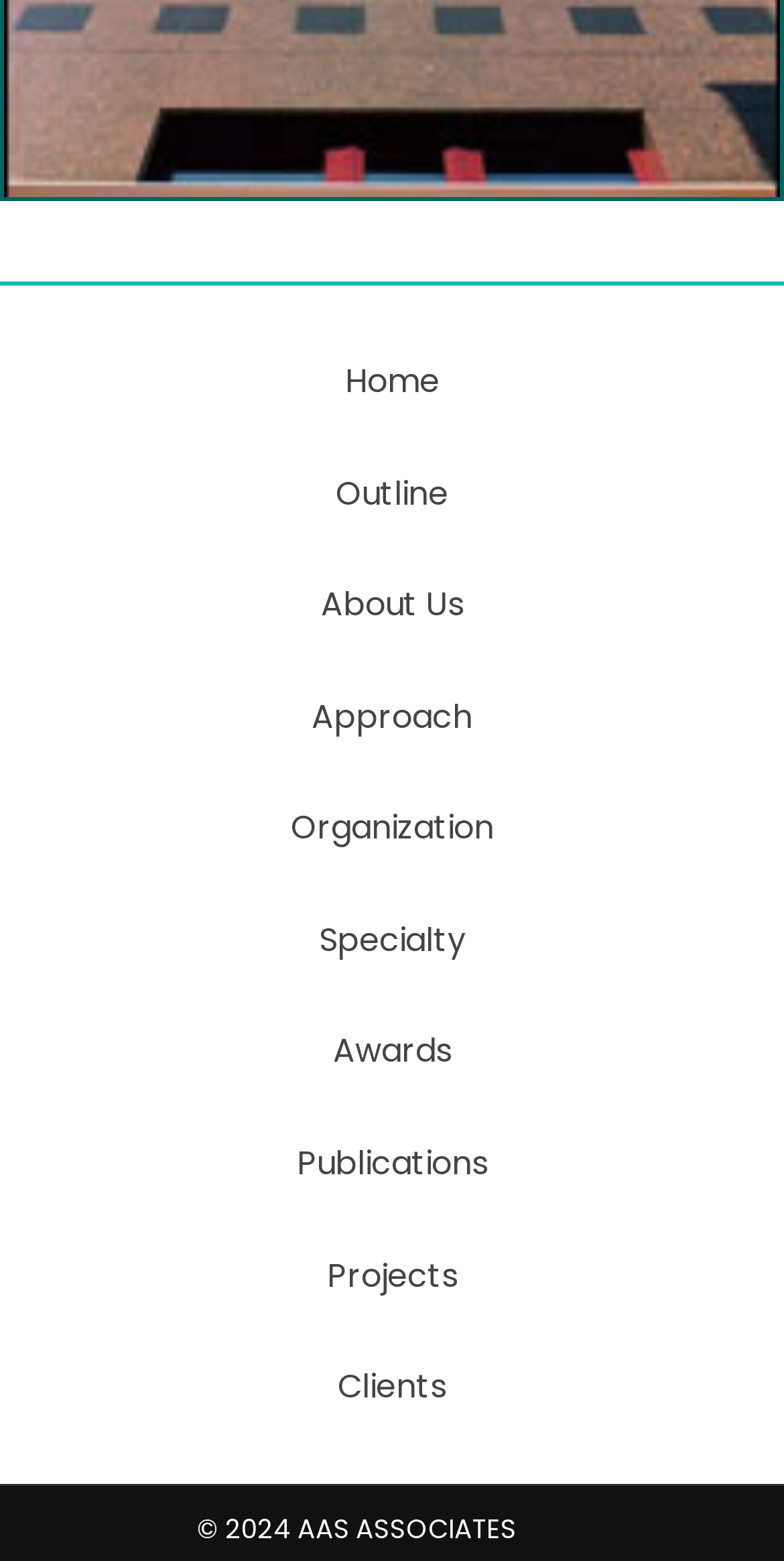Please locate the clickable area by providing the bounding box coordinates to follow this instruction: "check our clients".

[0.051, 0.853, 0.949, 0.925]